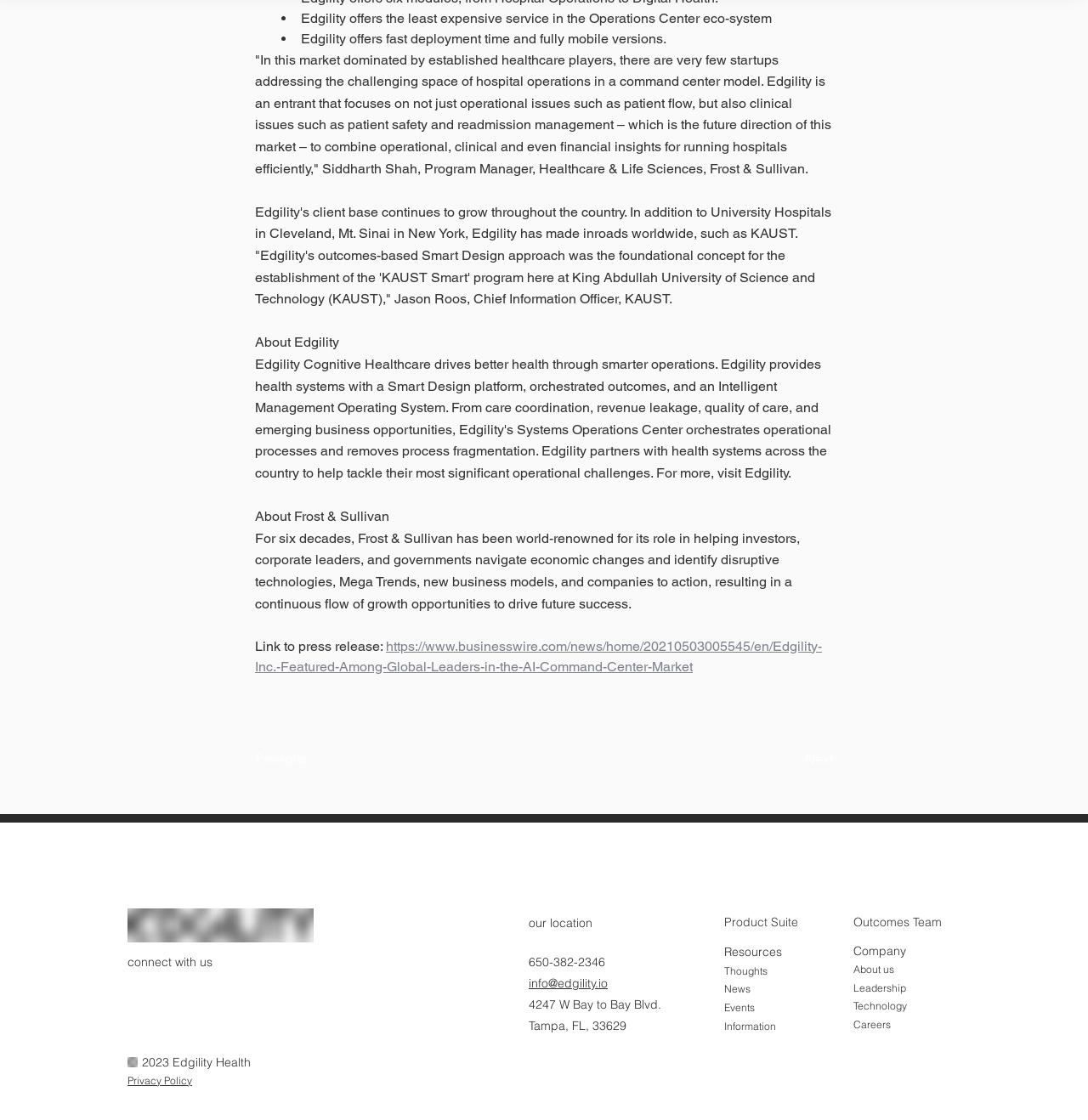Look at the image and give a detailed response to the following question: What is Edgility's focus?

Based on the text, 'Edgility is an entrant that focuses on not just operational issues such as patient flow, but also clinical issues such as patient safety and readmission management – which is the future direction of this market – to combine operational, clinical and even financial insights for running hospitals efficiently,' it is clear that Edgility's focus is on hospital operations.